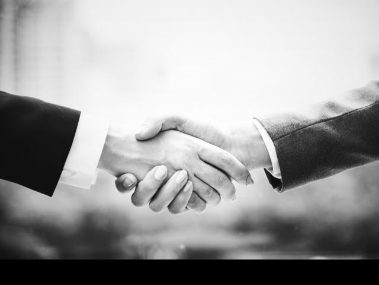Answer succinctly with a single word or phrase:
What does the handshake represent?

Trust and collaboration